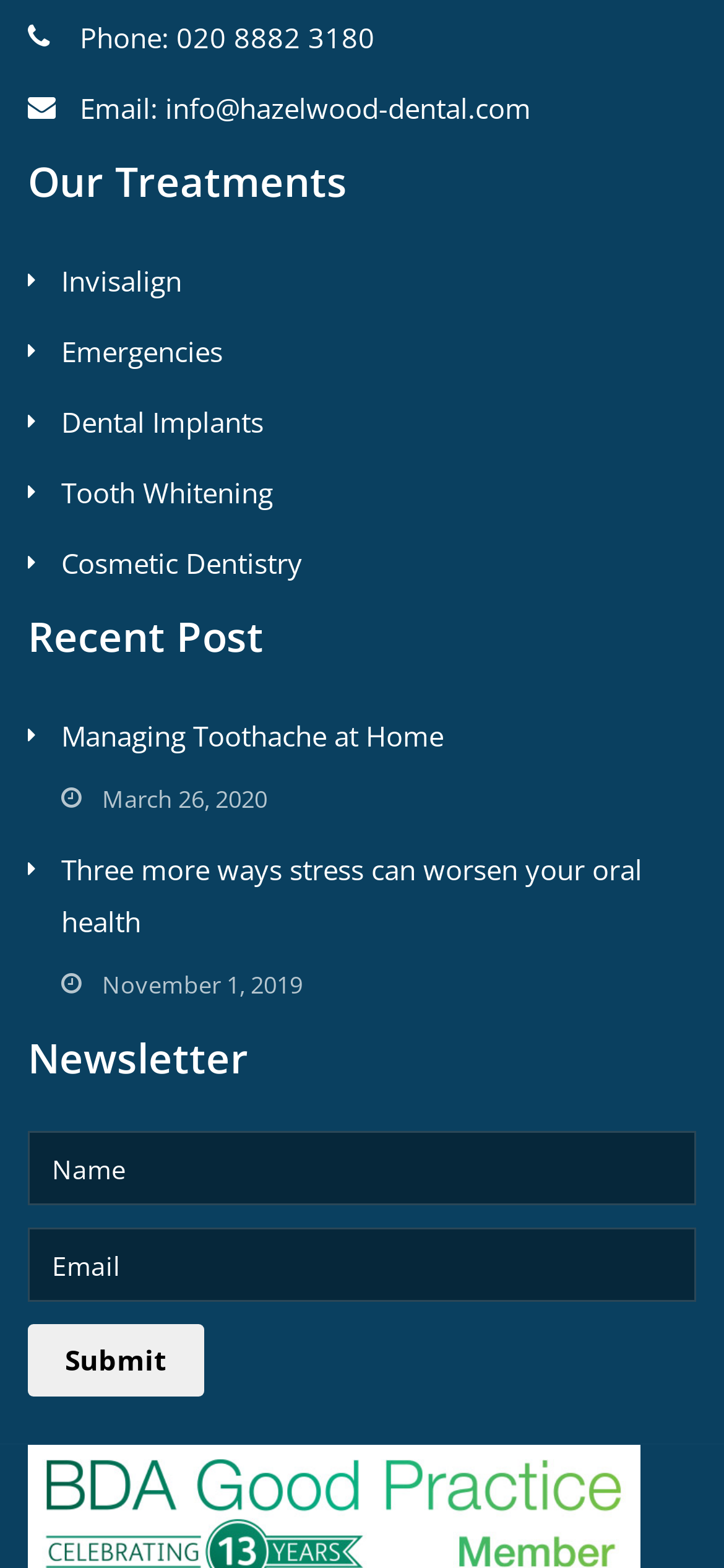Can you find the bounding box coordinates for the element that needs to be clicked to execute this instruction: "Submit the newsletter form"? The coordinates should be given as four float numbers between 0 and 1, i.e., [left, top, right, bottom].

[0.038, 0.845, 0.282, 0.891]